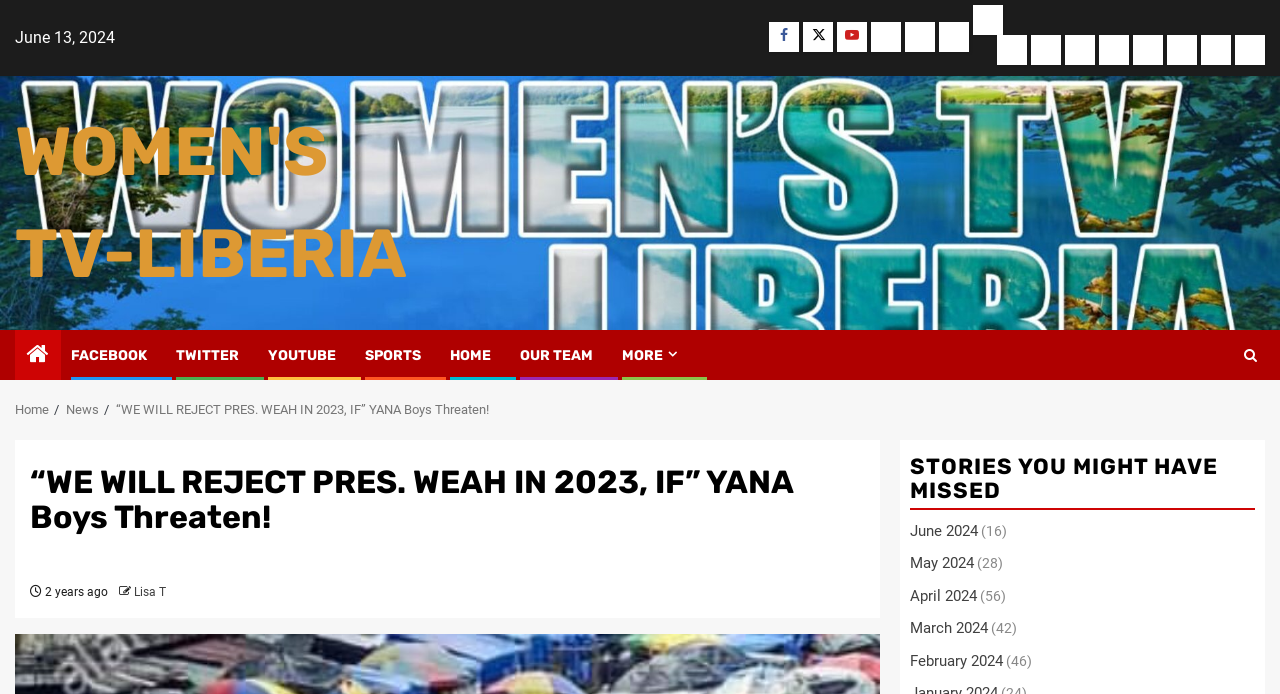Respond with a single word or phrase to the following question:
How old is the news article?

2 years ago